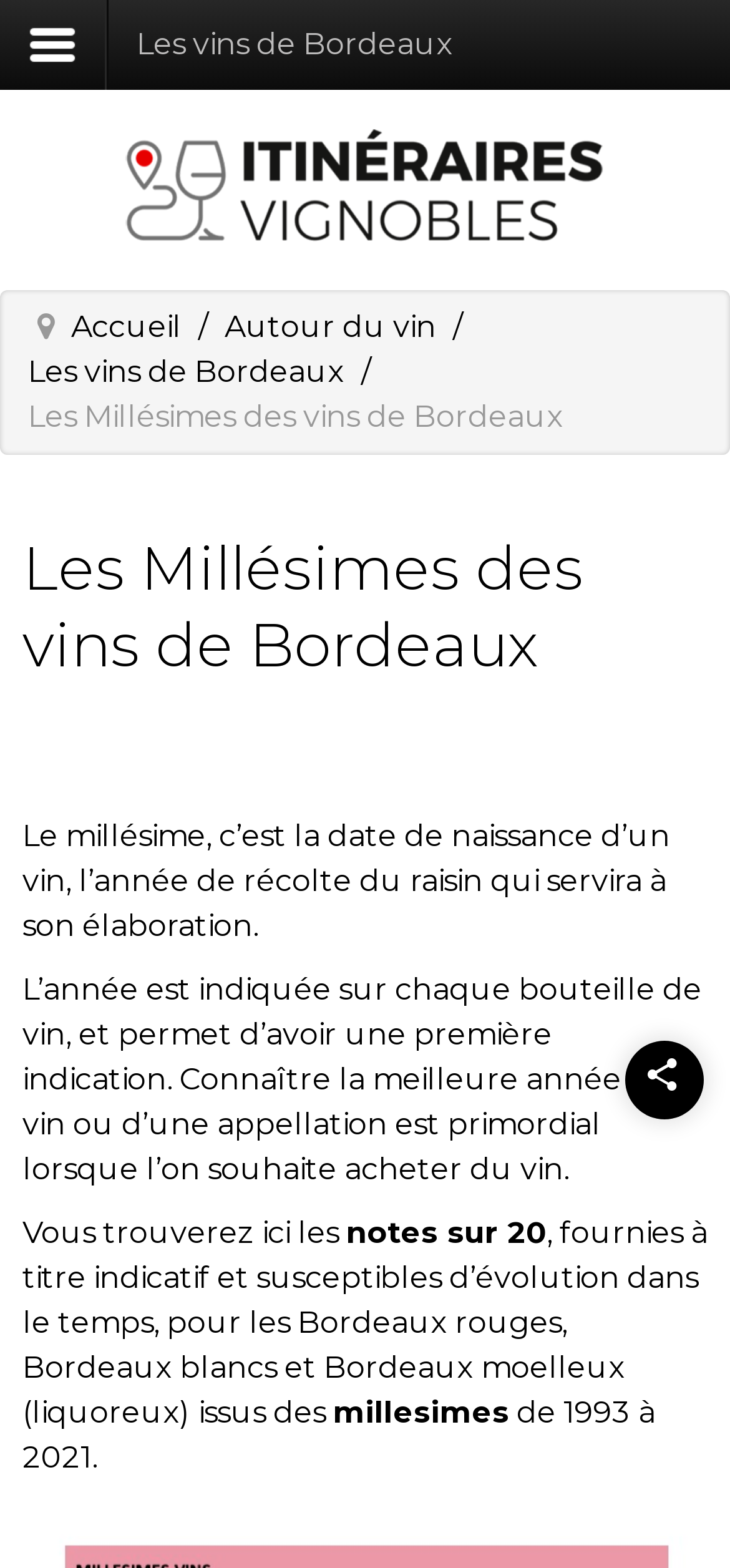Give a detailed overview of the webpage's appearance and contents.

The webpage is about the best wine years of Bordeaux wines. At the top, there is a search bar with a placeholder text "Search..." and a textbox where users can input their queries. Below the search bar, there are five headings: "Bordeaux", "Sud-Ouest", "À proximité", "Autour du vin", and "Contact", each with a corresponding link.

On the left side of the page, there is a navigation menu labeled "Fil ariane" with links to "Accueil", "Autour du vin", and "Les vins de Bordeaux". Below the navigation menu, there is a heading "Les Millésimes des vins de Bordeaux" followed by a brief introduction to the concept of millésime, which is the date of birth of a wine, and its importance when buying wine.

The main content of the page is divided into several paragraphs, explaining the significance of knowing the best year of a wine or appellation. The text is accompanied by a few static texts, including "notes sur 20" and "millesimes", which seem to be related to the wine ratings. At the bottom of the page, there is a sentence mentioning that the webpage provides notes on Bordeaux wines from 1993 to 2021.

On the right side of the page, there is an image with a link to "Itinéraires Vignobles", which appears to be related to wine routes or vineyards. There is also a heading "Rechercher sur notre site" with a textbox and a static text "Rechercher...".